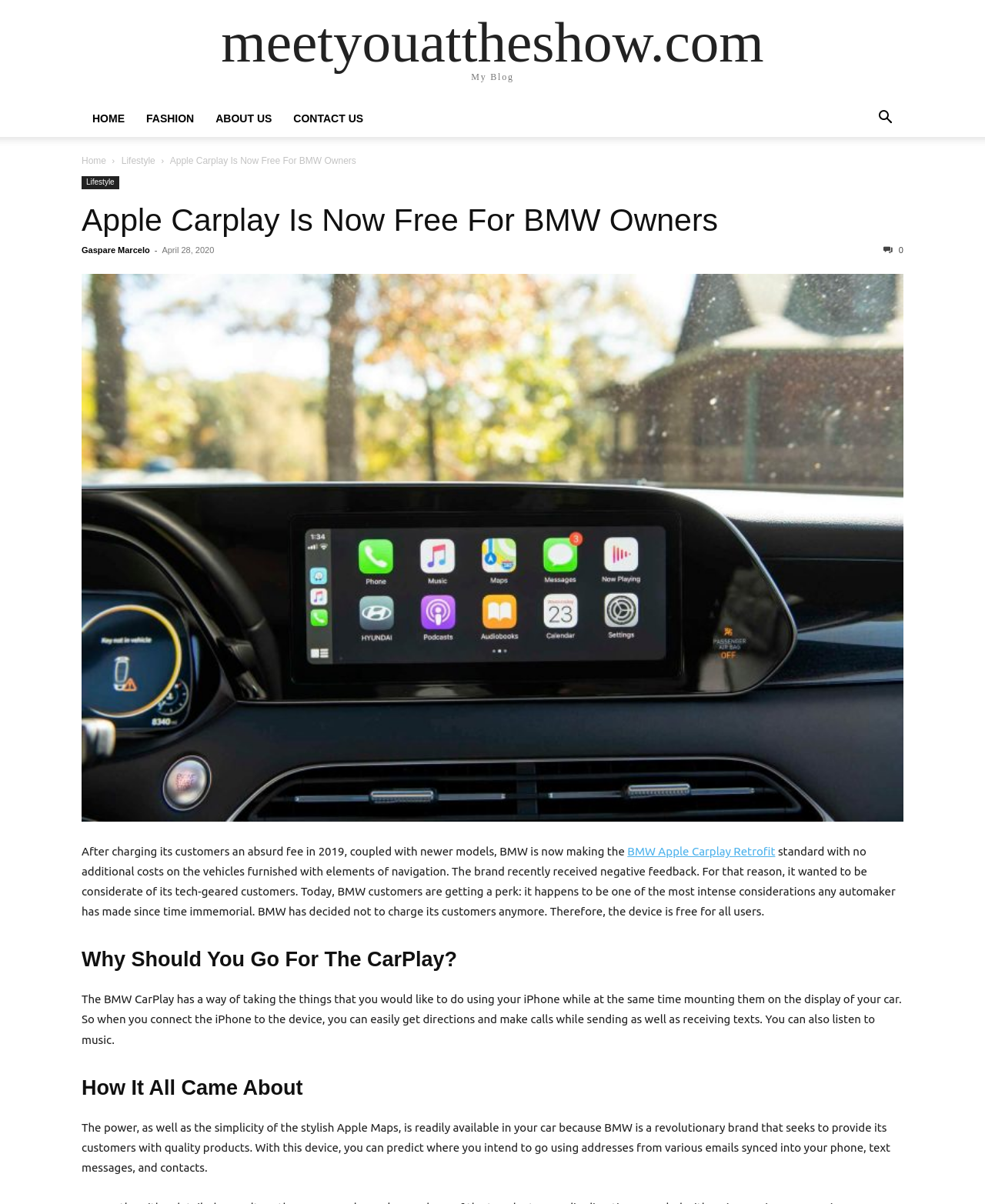Carefully examine the image and provide an in-depth answer to the question: What can you do with the BMW CarPlay?

I found the answer by looking at the static text element with the text 'The BMW CarPlay has a way of taking the things that you would like to do using your iPhone while at the same time mounting them on the display of your car. So when you connect the iPhone to the device, you can easily get directions and make calls while sending as well as receiving texts. You can also listen to music.' at coordinates [0.083, 0.825, 0.915, 0.869]. This element describes the features of the BMW CarPlay.